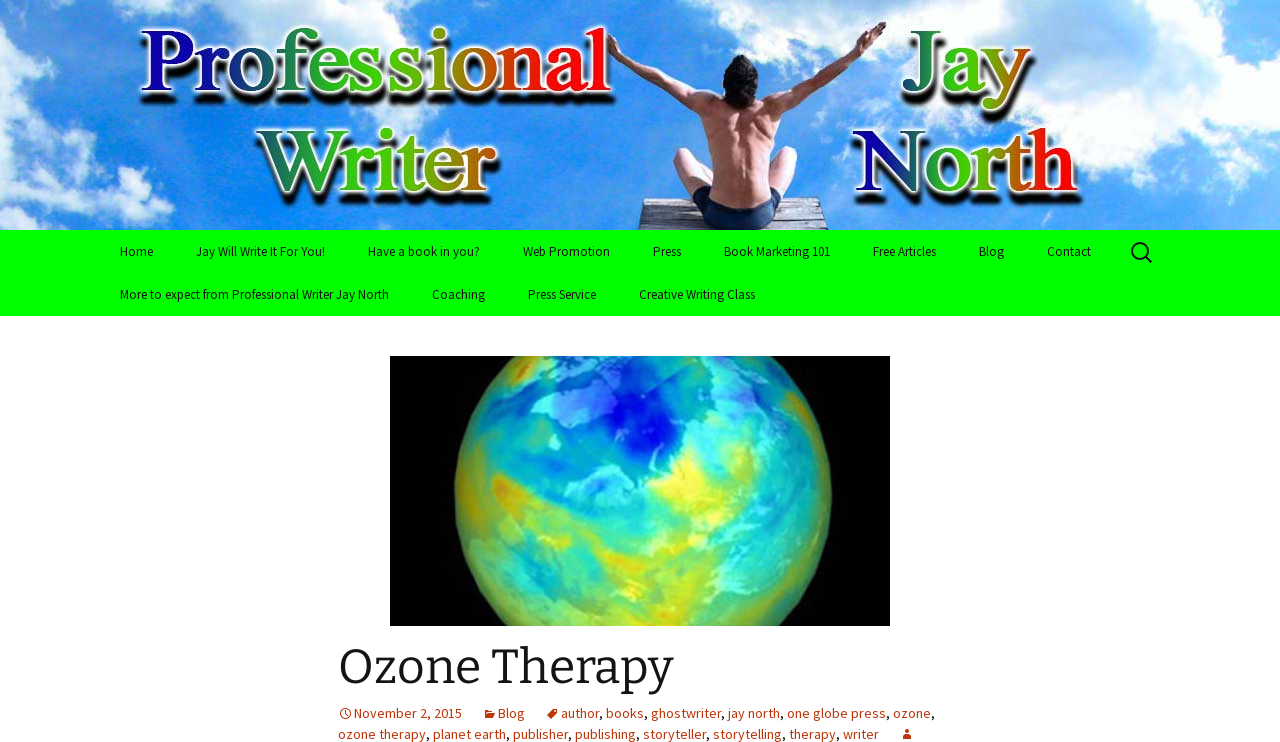Locate the bounding box coordinates of the area to click to fulfill this instruction: "Visit the 'Book Marketing 101' page". The bounding box should be presented as four float numbers between 0 and 1, in the order [left, top, right, bottom].

[0.55, 0.31, 0.664, 0.368]